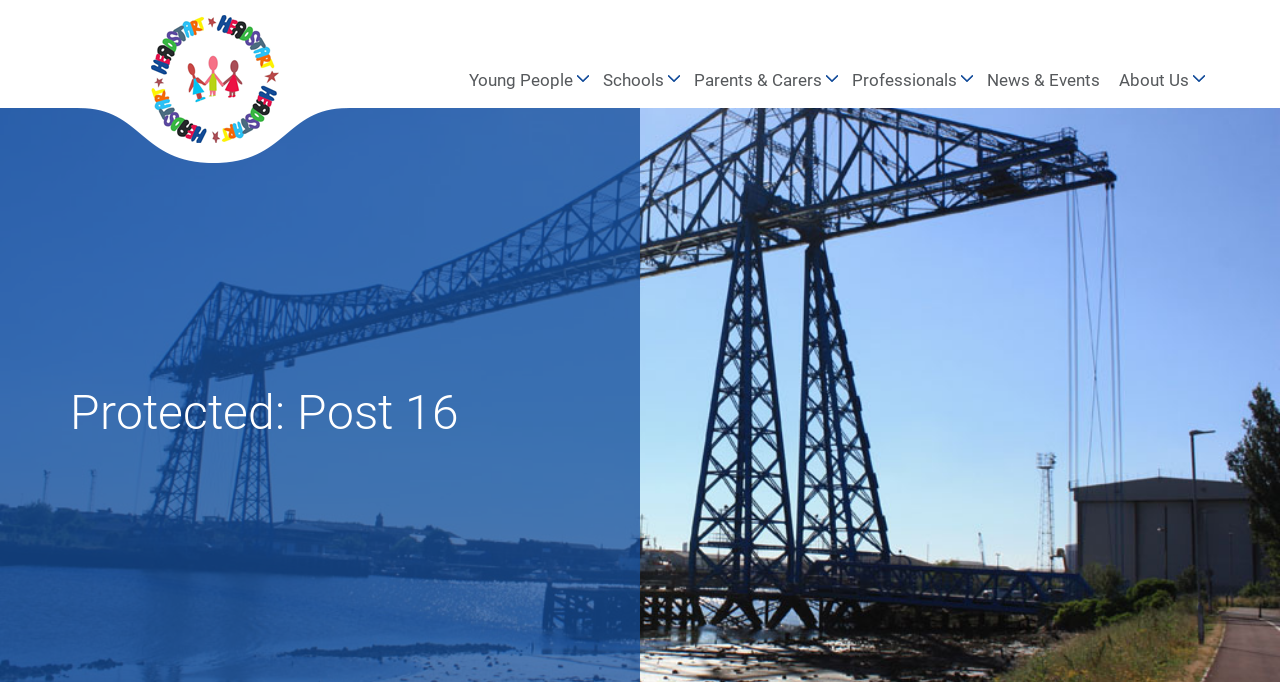Could you locate the bounding box coordinates for the section that should be clicked to accomplish this task: "read Protected: Post 16 heading".

[0.055, 0.54, 0.359, 0.642]